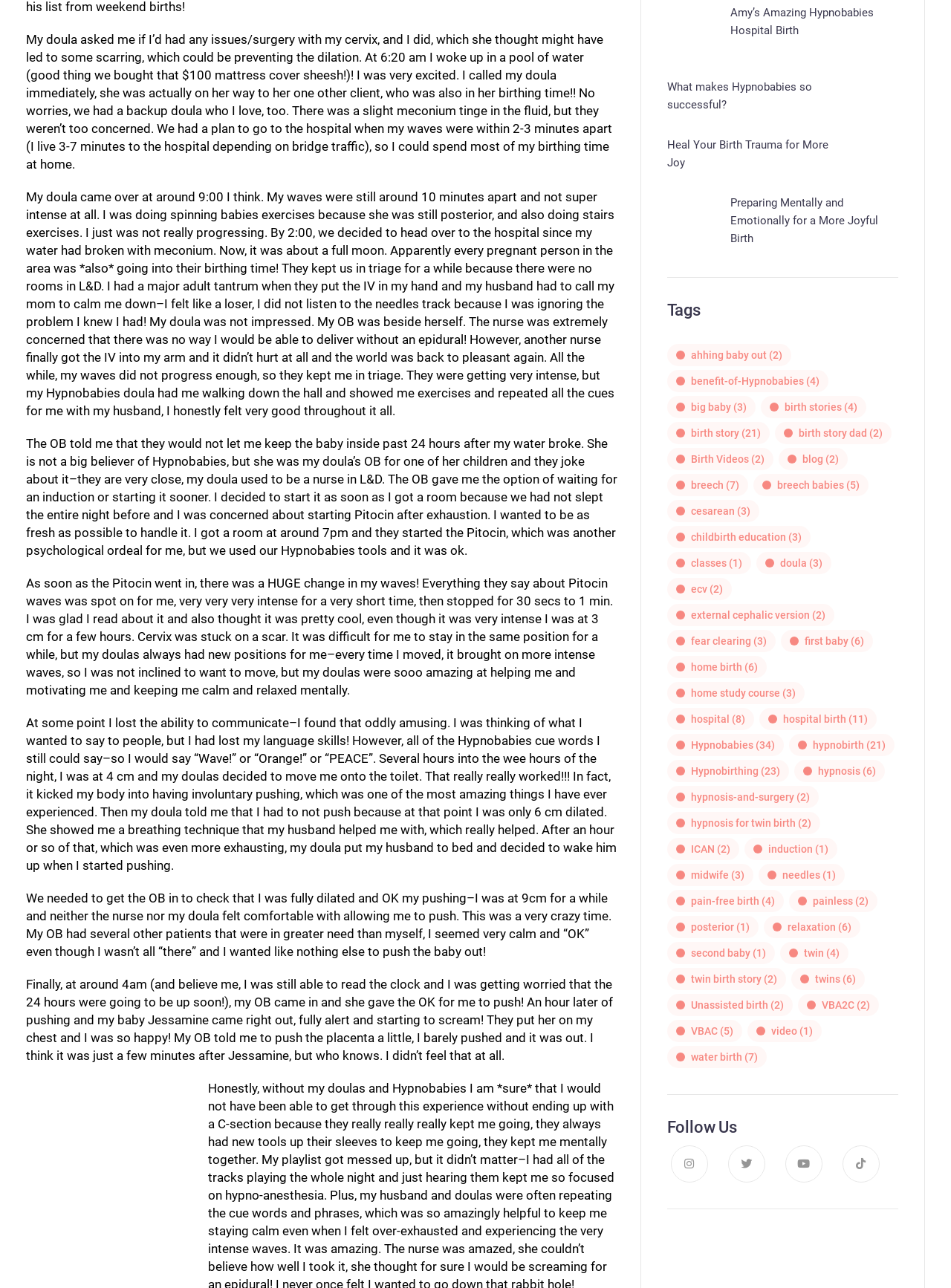What is Hypnobabies?
Using the image, provide a concise answer in one word or a short phrase.

Birth technique